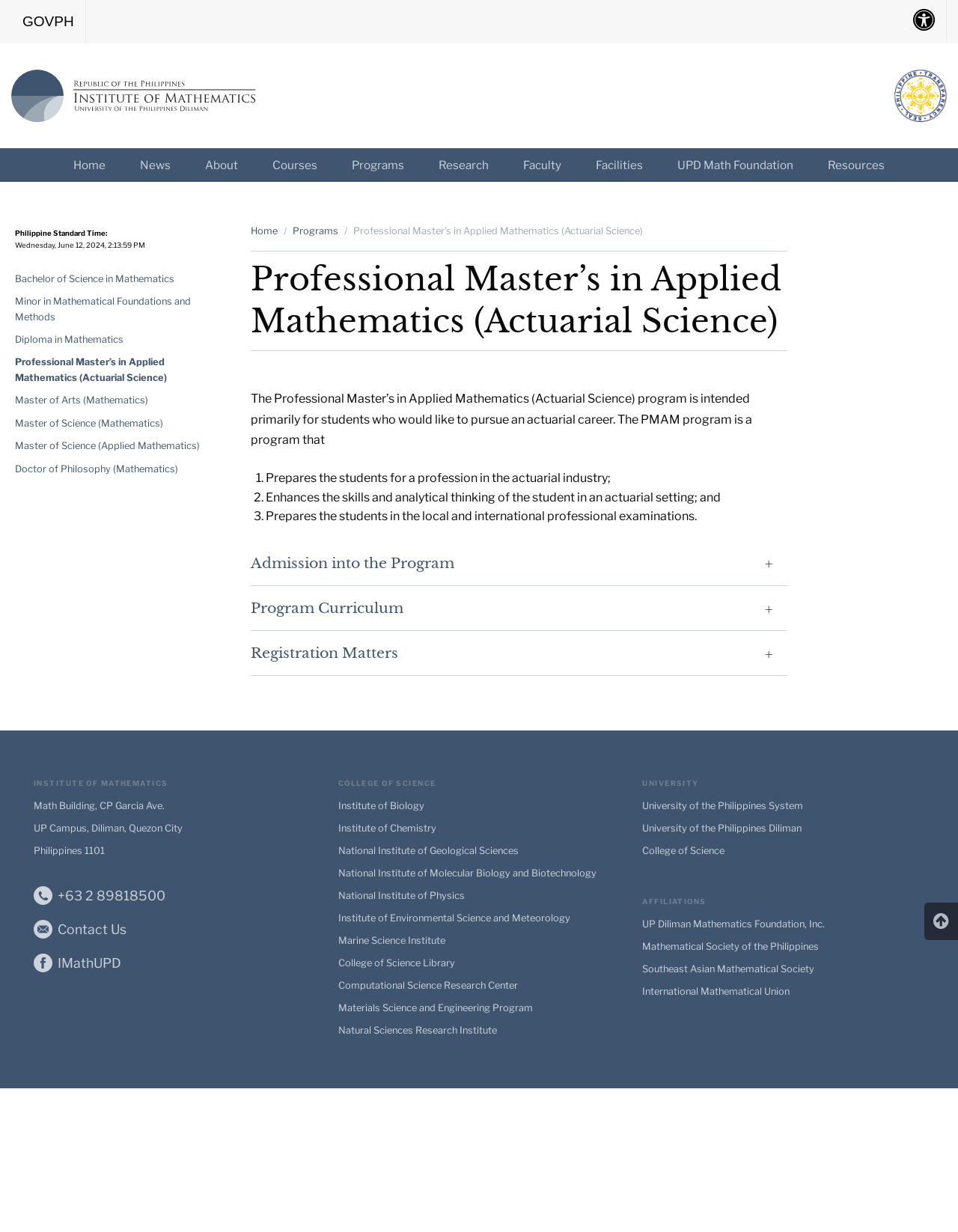Determine the bounding box coordinates of the region that needs to be clicked to achieve the task: "Click the 'Professional Master’s in Applied Mathematics (Actuarial Science)' link".

[0.369, 0.183, 0.671, 0.192]